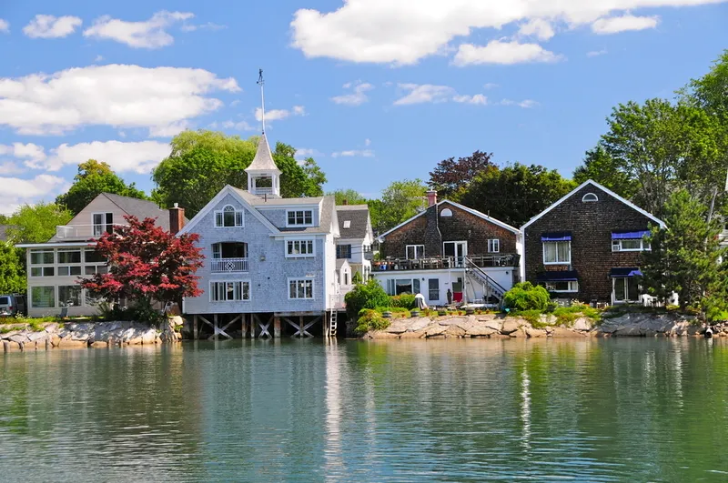Answer this question in one word or a short phrase: What is the condition of the sky in the image?

Vibrant blue with fluffy clouds